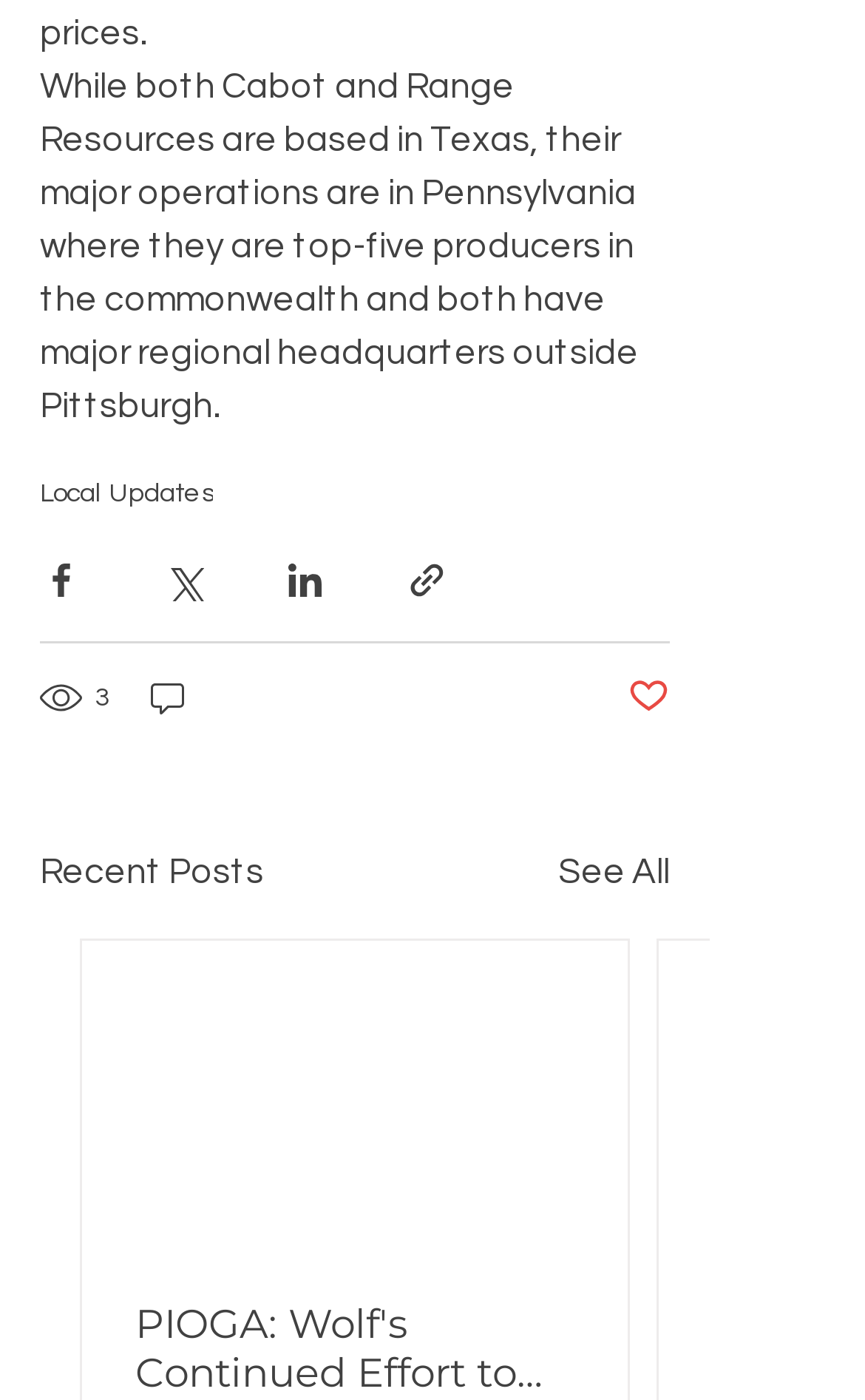Pinpoint the bounding box coordinates of the element that must be clicked to accomplish the following instruction: "view review". The coordinates should be in the format of four float numbers between 0 and 1, i.e., [left, top, right, bottom].

None